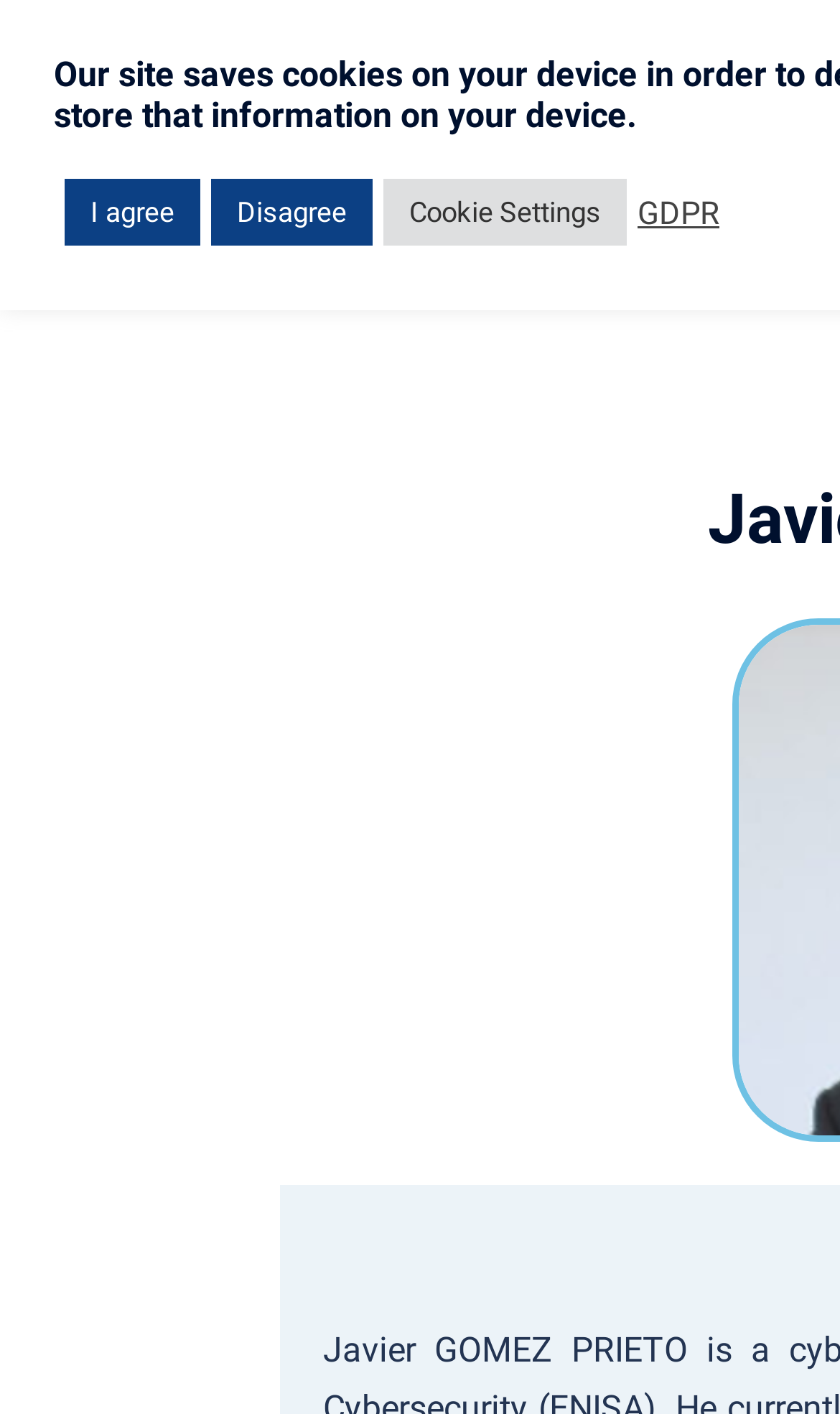Please provide the bounding box coordinates in the format (top-left x, top-left y, bottom-right x, bottom-right y). Remember, all values are floating point numbers between 0 and 1. What is the bounding box coordinate of the region described as: GDPR

[0.759, 0.137, 0.856, 0.164]